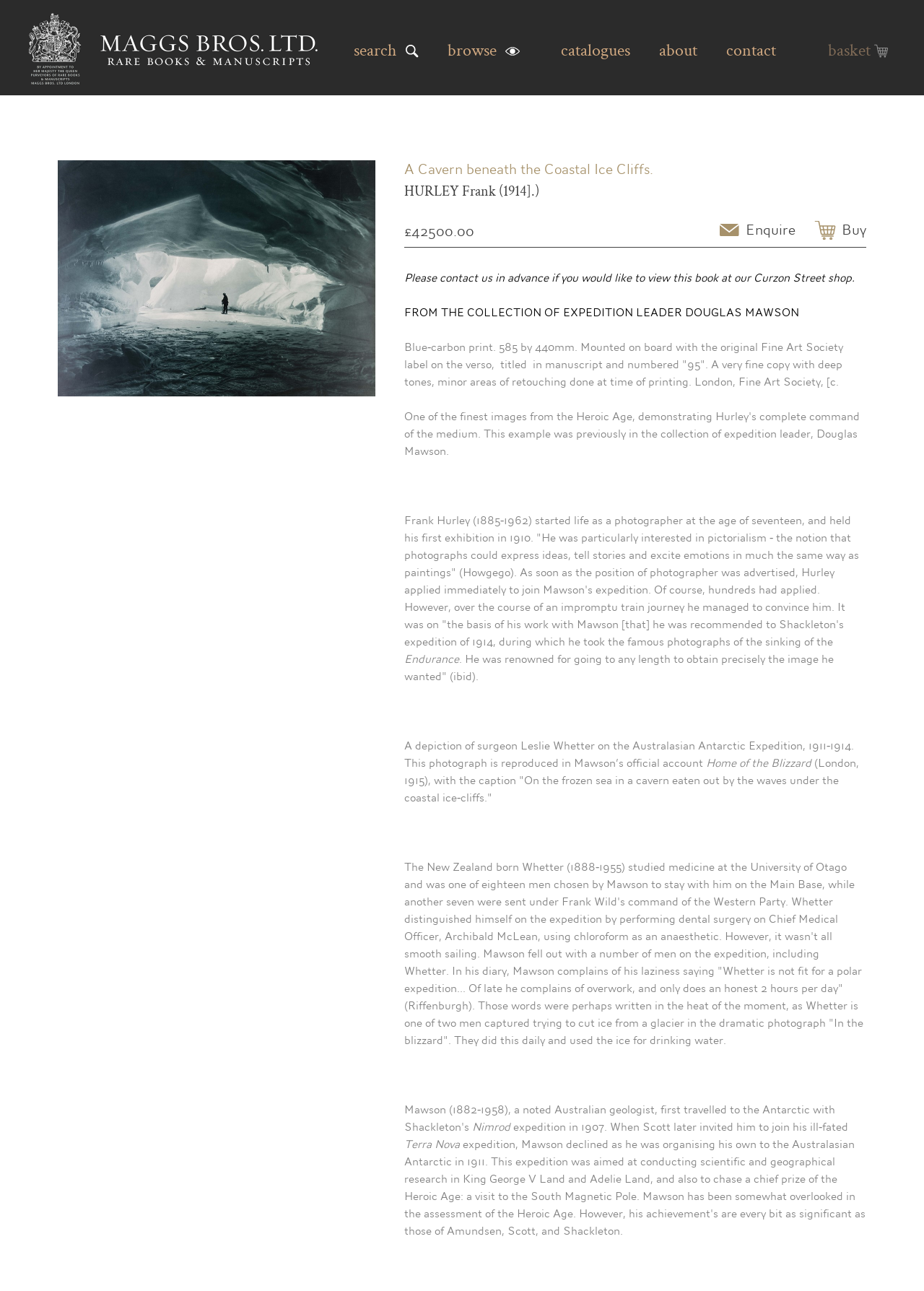What is the price of the book?
Using the image as a reference, answer with just one word or a short phrase.

£42500.00